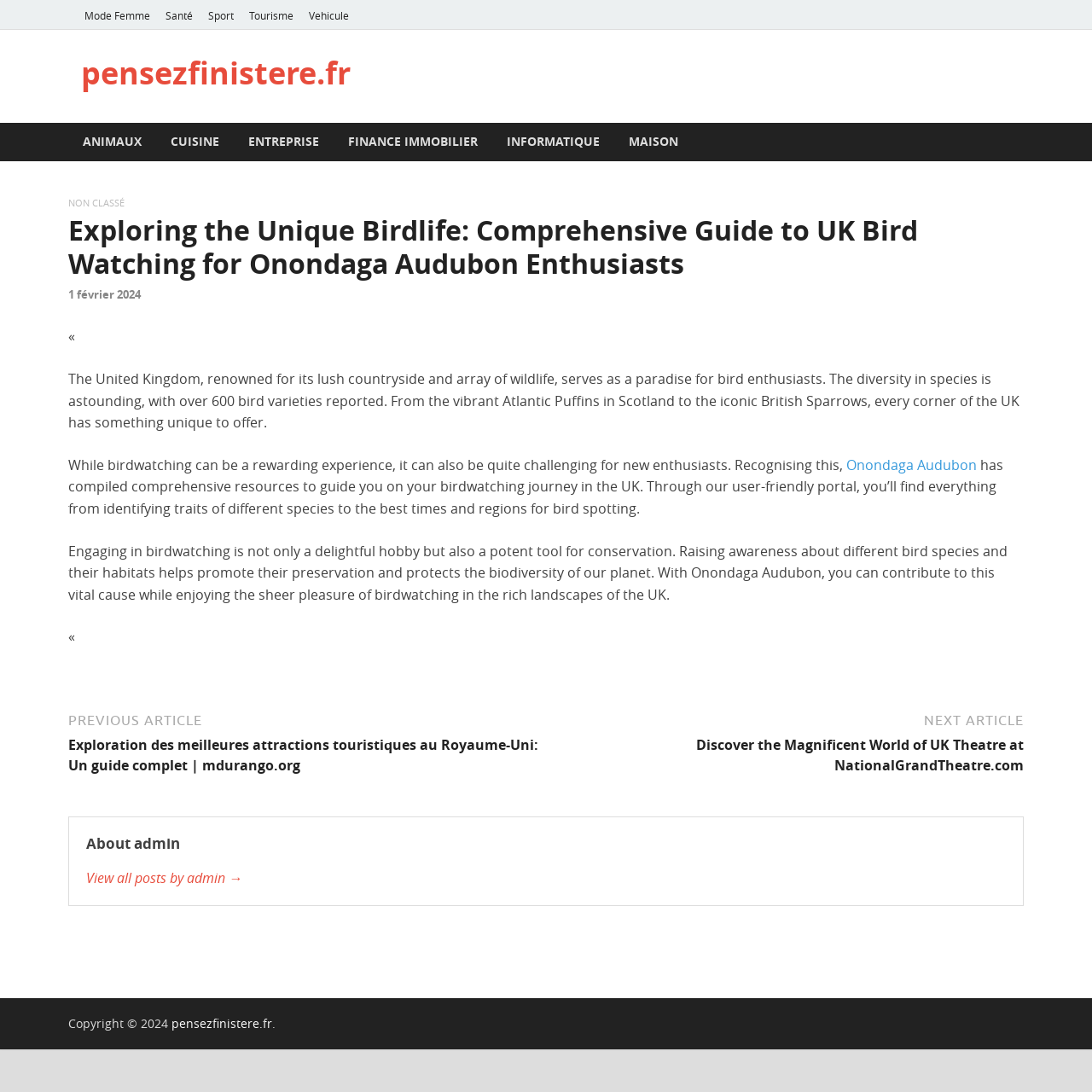How many bird varieties are reported in the UK?
Respond to the question with a well-detailed and thorough answer.

According to the text on the webpage, 'The diversity in species is astounding, with over 600 bird varieties reported.' This indicates that there are more than 600 different bird species found in the UK.